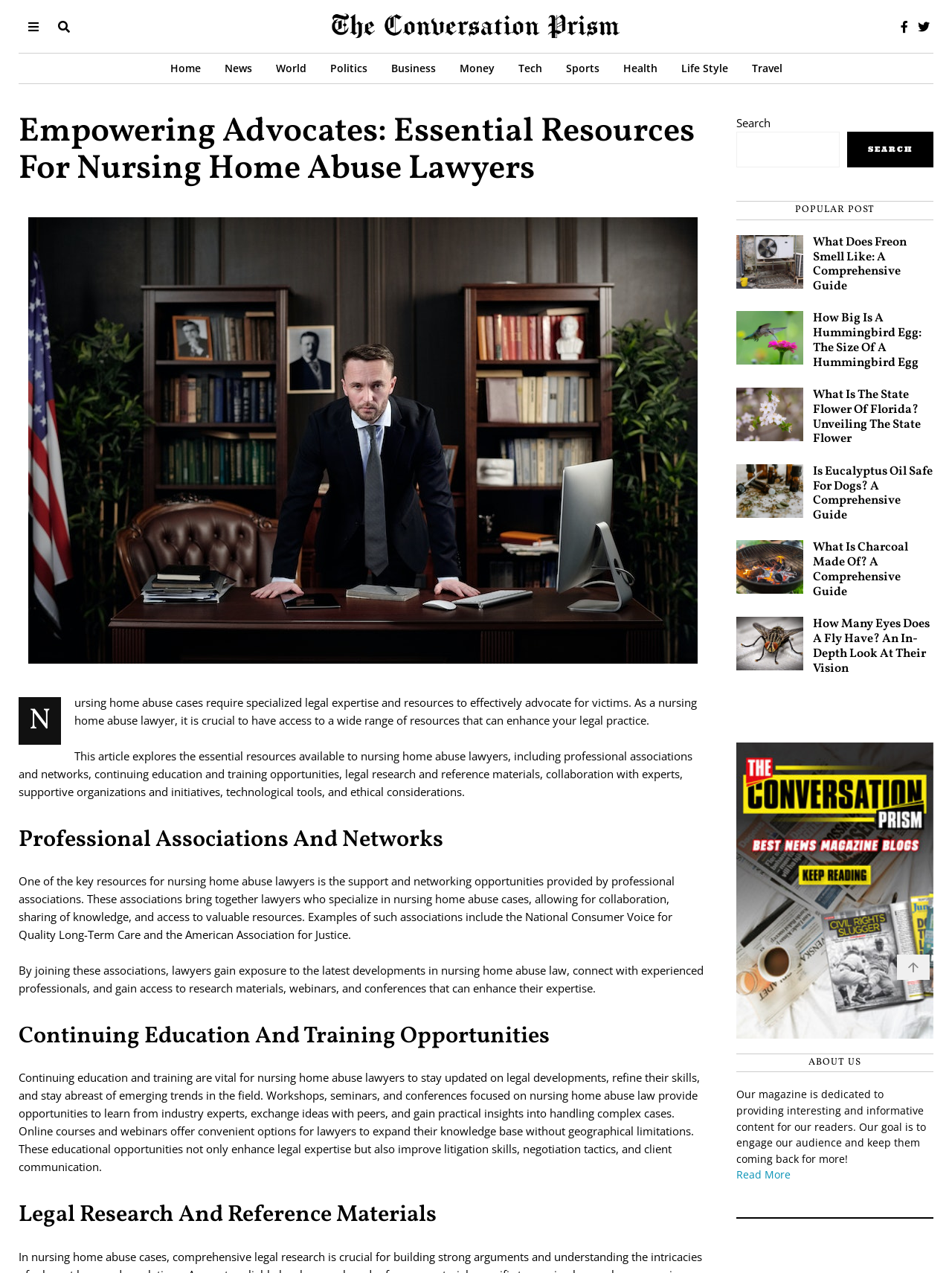Use a single word or phrase to answer this question: 
What is the main topic of this webpage?

Nursing home abuse